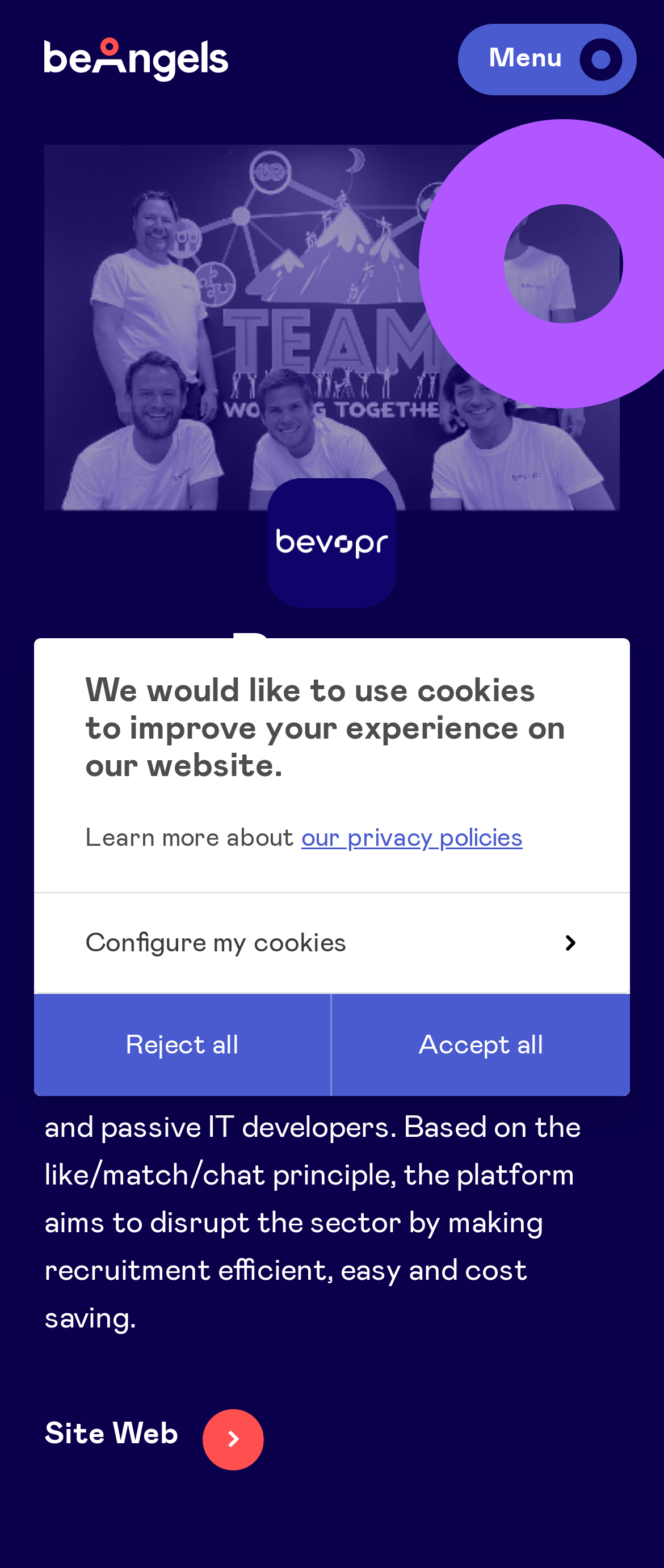Find the bounding box coordinates of the clickable element required to execute the following instruction: "Click on the 'Investing' link". Provide the coordinates as four float numbers between 0 and 1, i.e., [left, top, right, bottom].

[0.329, 0.13, 0.671, 0.164]